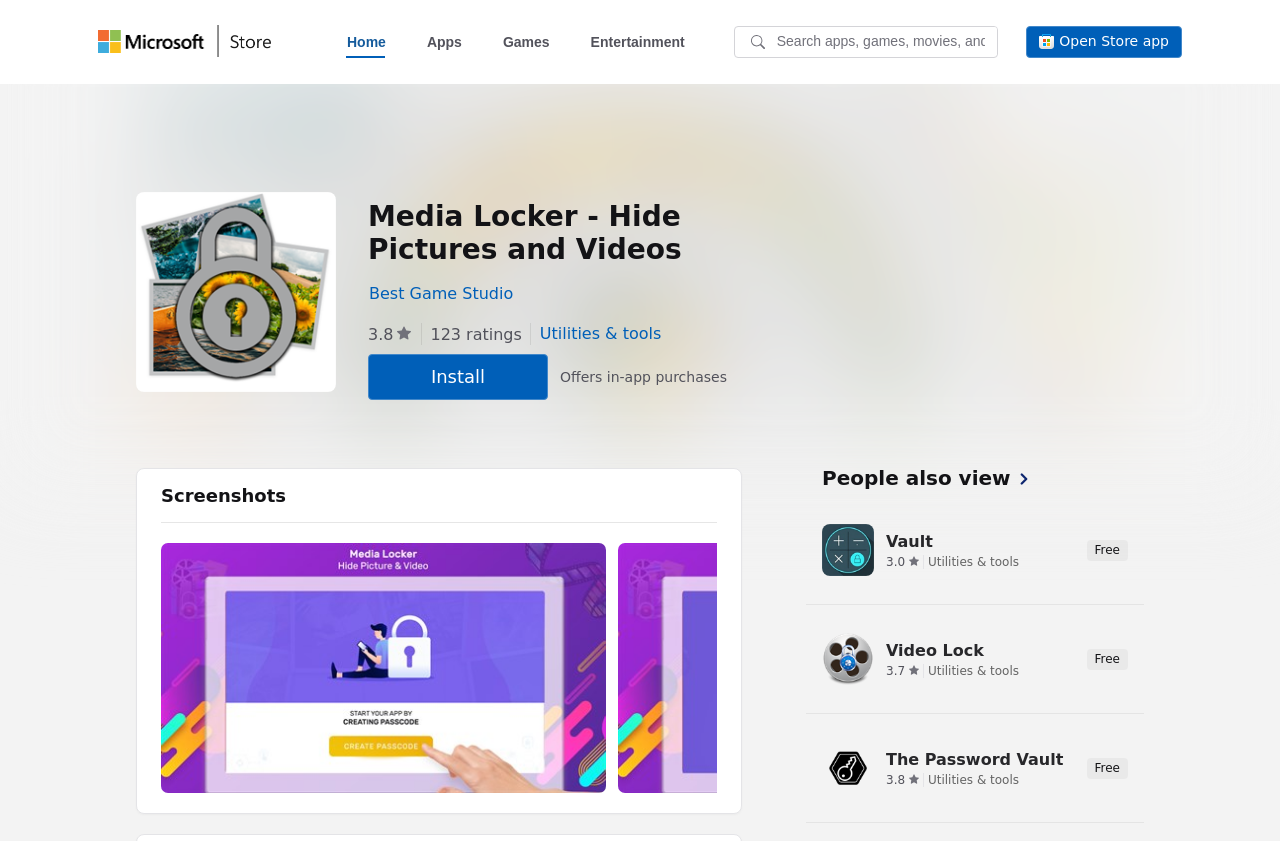Identify the bounding box for the UI element described as: "title="Scroll right"". The coordinates should be four float numbers between 0 and 1, i.e., [left, top, right, bottom].

[0.545, 0.771, 0.576, 0.818]